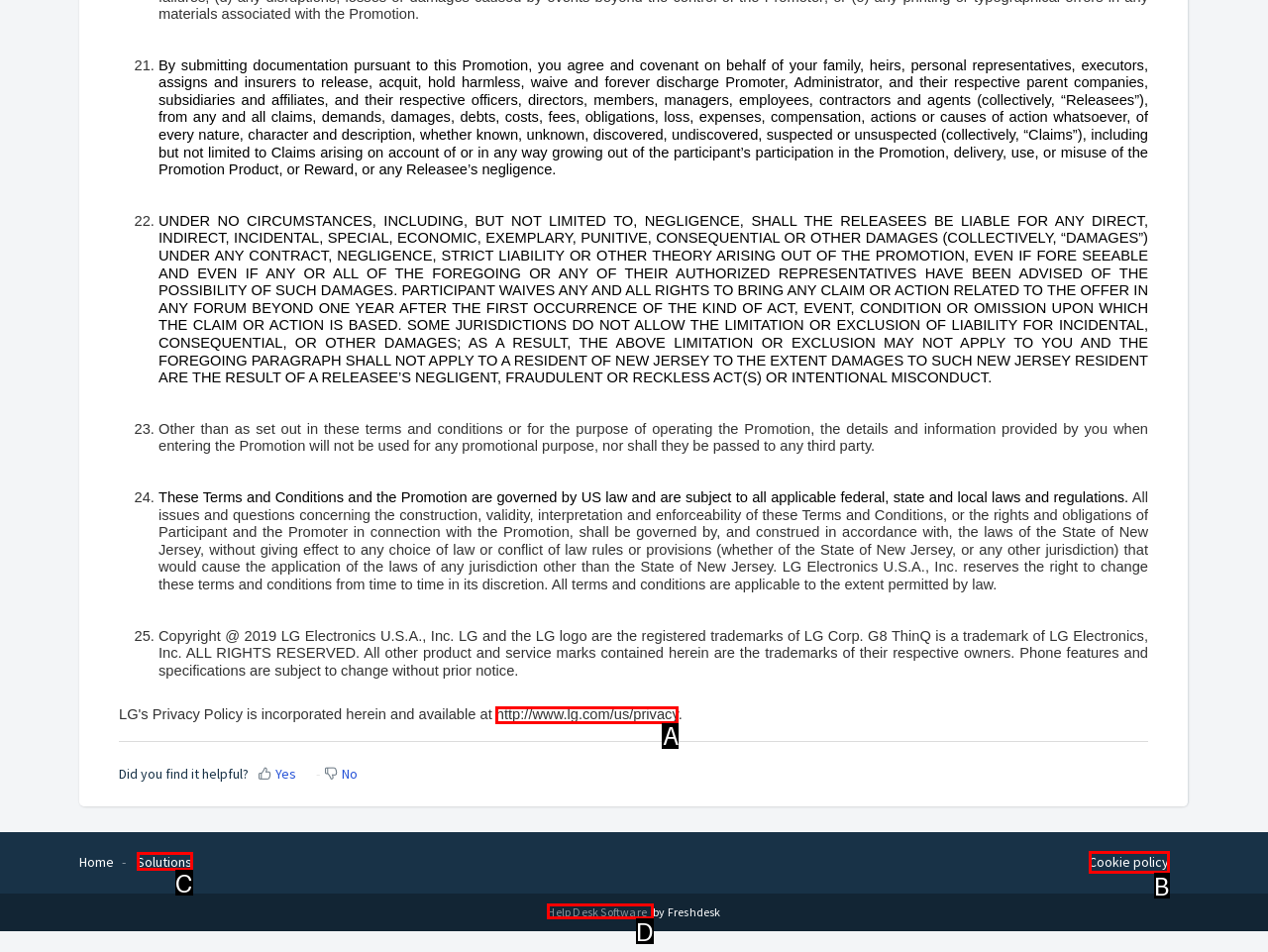Find the HTML element that matches the description: Help Desk Software
Respond with the corresponding letter from the choices provided.

D